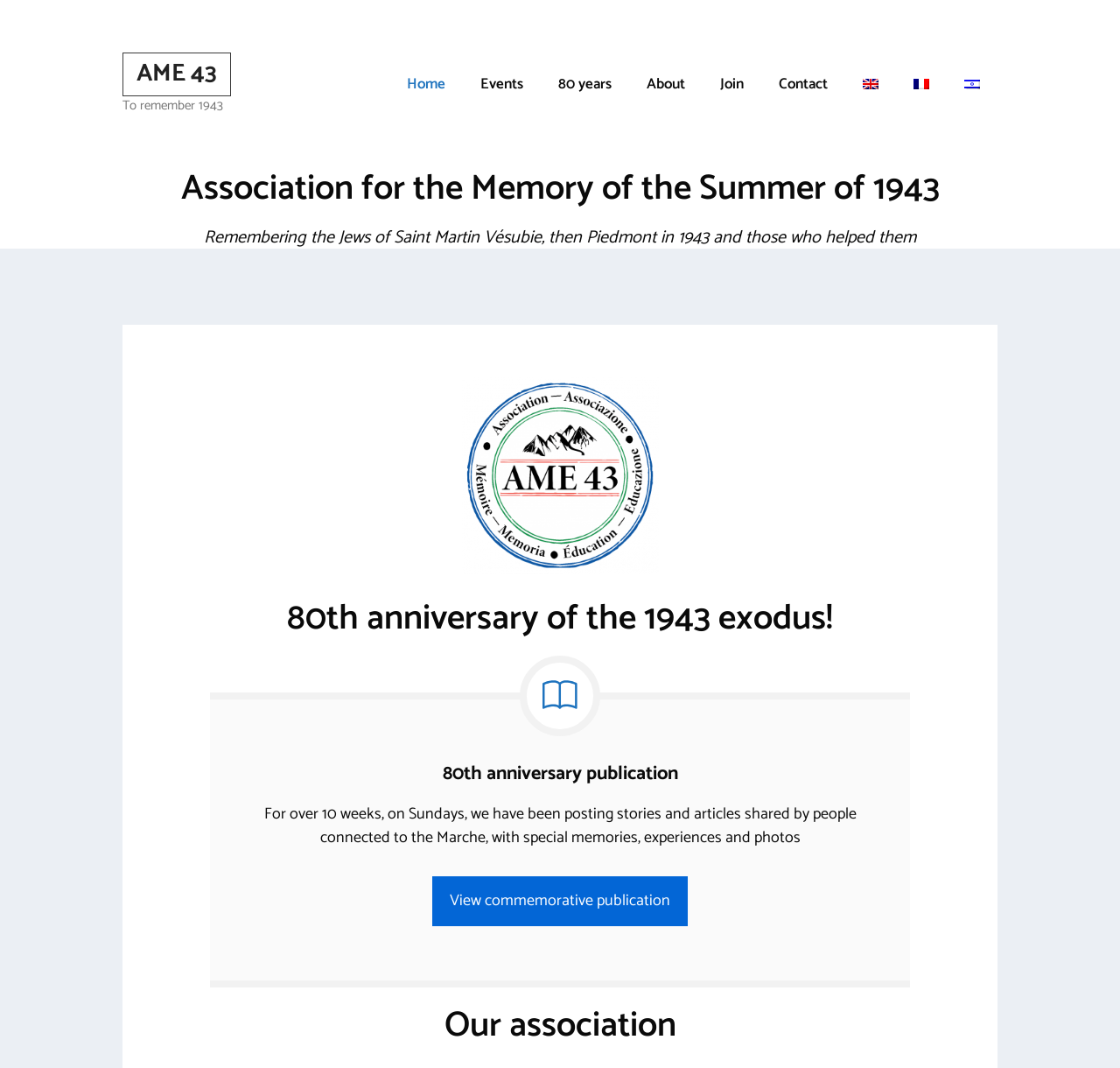Explain the webpage's layout and main content in detail.

The webpage is dedicated to the Association for the Memory of the Summer of 1943, with a focus on remembering the Jews of Saint Martin Vésubie and those who helped them in 1943. At the top, there is a banner with a link to the site's homepage and a static text "To remember 1943". Below the banner, a navigation menu with seven links is situated, including "Home", "Events", "80 years", "About", "Join", "Contact", and language options with corresponding flag icons.

The main content area is divided into several sections. The first section features a heading with the association's name, followed by a subheading that describes the association's purpose. Below this, there is a figure, likely an image, taking up a significant portion of the screen.

The next section is dedicated to the 80th anniversary of the 1943 exodus, with a heading and an image. Adjacent to this section is a publication announcement, featuring a heading and a static text that describes the content of the publication. There is also a link to view the commemorative publication.

Finally, at the bottom of the page, there is a section titled "Our association", which likely provides more information about the organization. Throughout the page, there are several headings and static texts that provide context and descriptions for the various sections and elements.